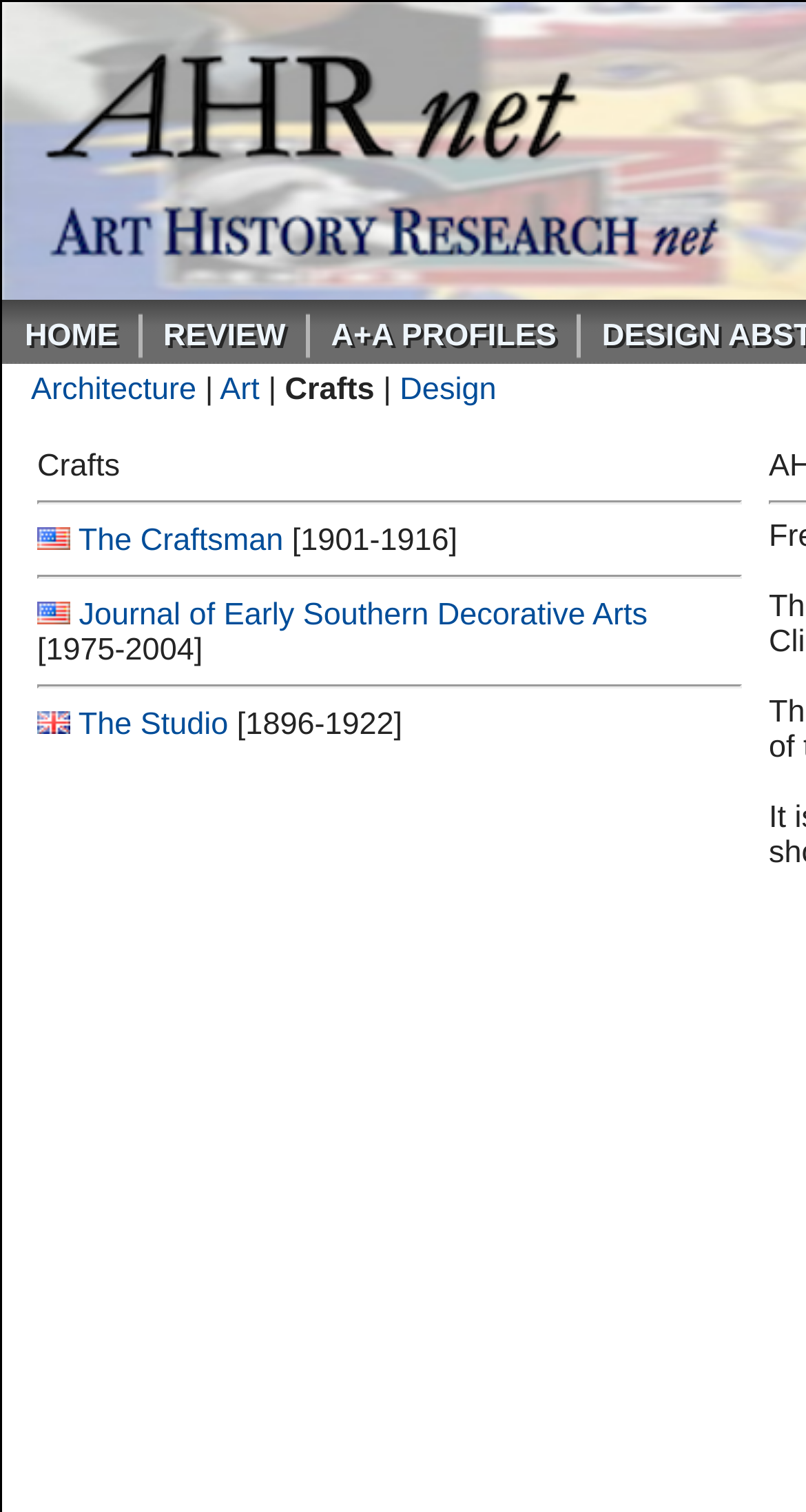What is the title of the section under 'Design'?
Look at the image and respond to the question as thoroughly as possible.

Under the 'Design' link, there is a heading element with the text 'Crafts' and a bounding box coordinate of [0.046, 0.297, 0.921, 0.32]. This indicates that the title of the section under 'Design' is 'Crafts'.